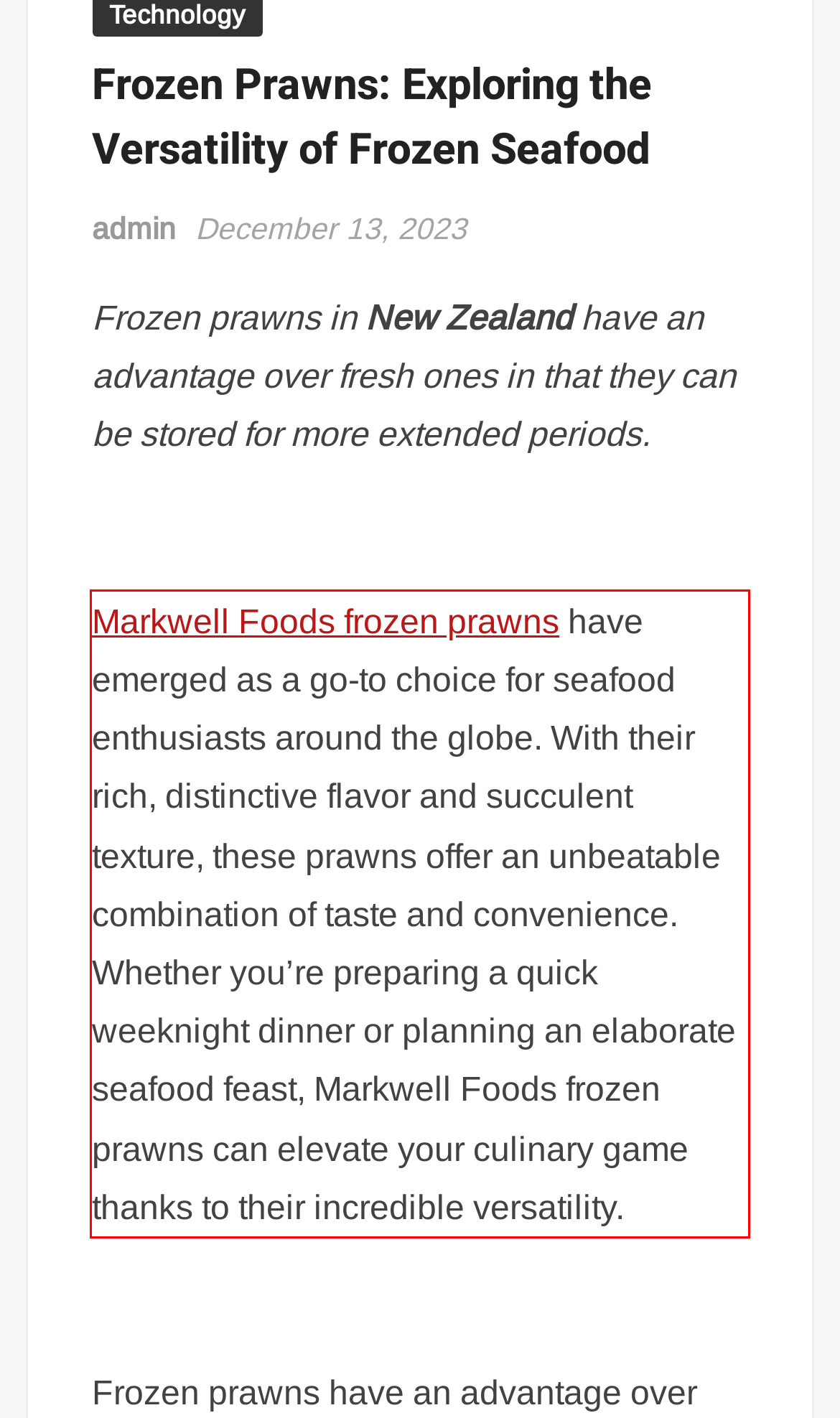Identify the text within the red bounding box on the webpage screenshot and generate the extracted text content.

Markwell Foods frozen prawns have emerged as a go-to choice for seafood enthusiasts around the globe. With their rich, distinctive flavor and succulent texture, these prawns offer an unbeatable combination of taste and convenience. Whether you’re preparing a quick weeknight dinner or planning an elaborate seafood feast, Markwell Foods frozen prawns can elevate your culinary game thanks to their incredible versatility.